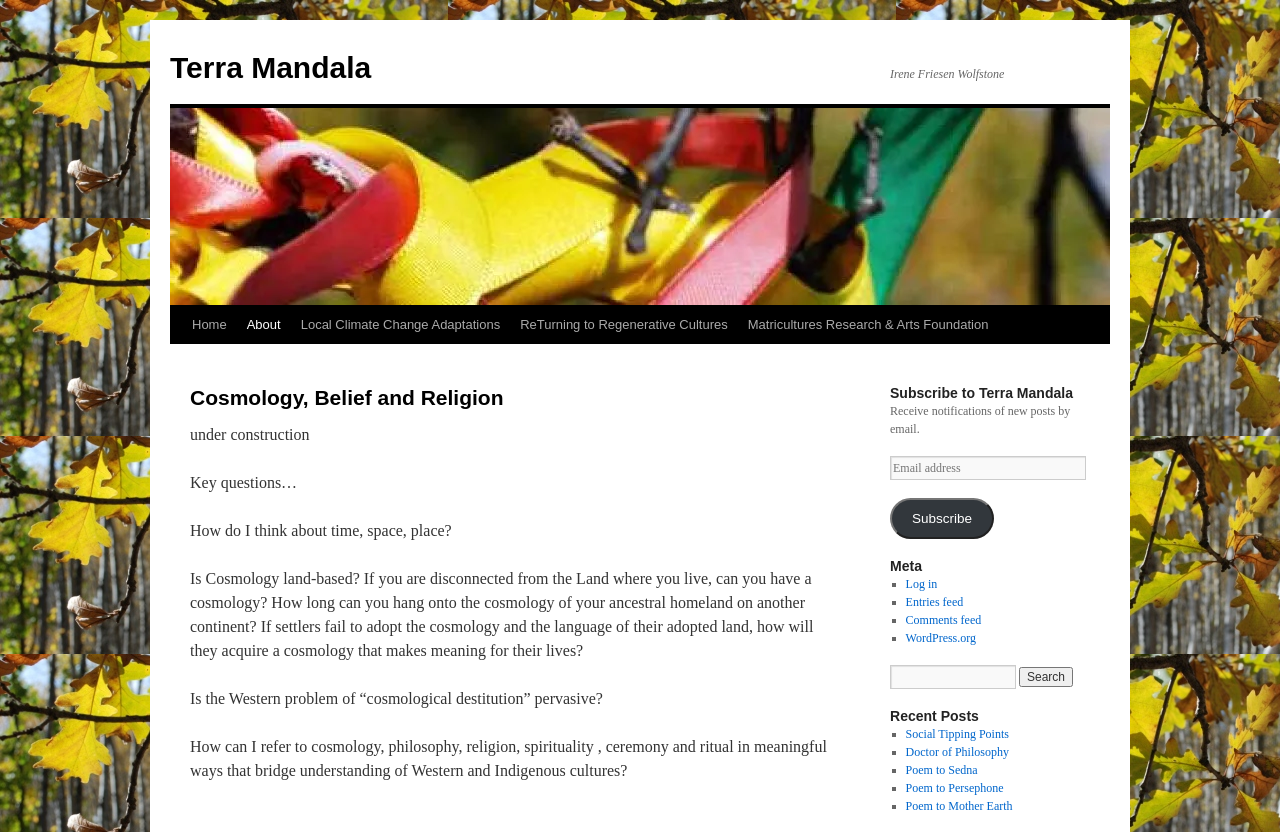Find the bounding box coordinates for the HTML element described as: "Entries feed". The coordinates should consist of four float values between 0 and 1, i.e., [left, top, right, bottom].

[0.707, 0.715, 0.753, 0.732]